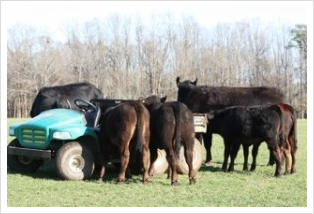What is the mood conveyed by the scene?
Refer to the image and provide a one-word or short phrase answer.

Tranquility